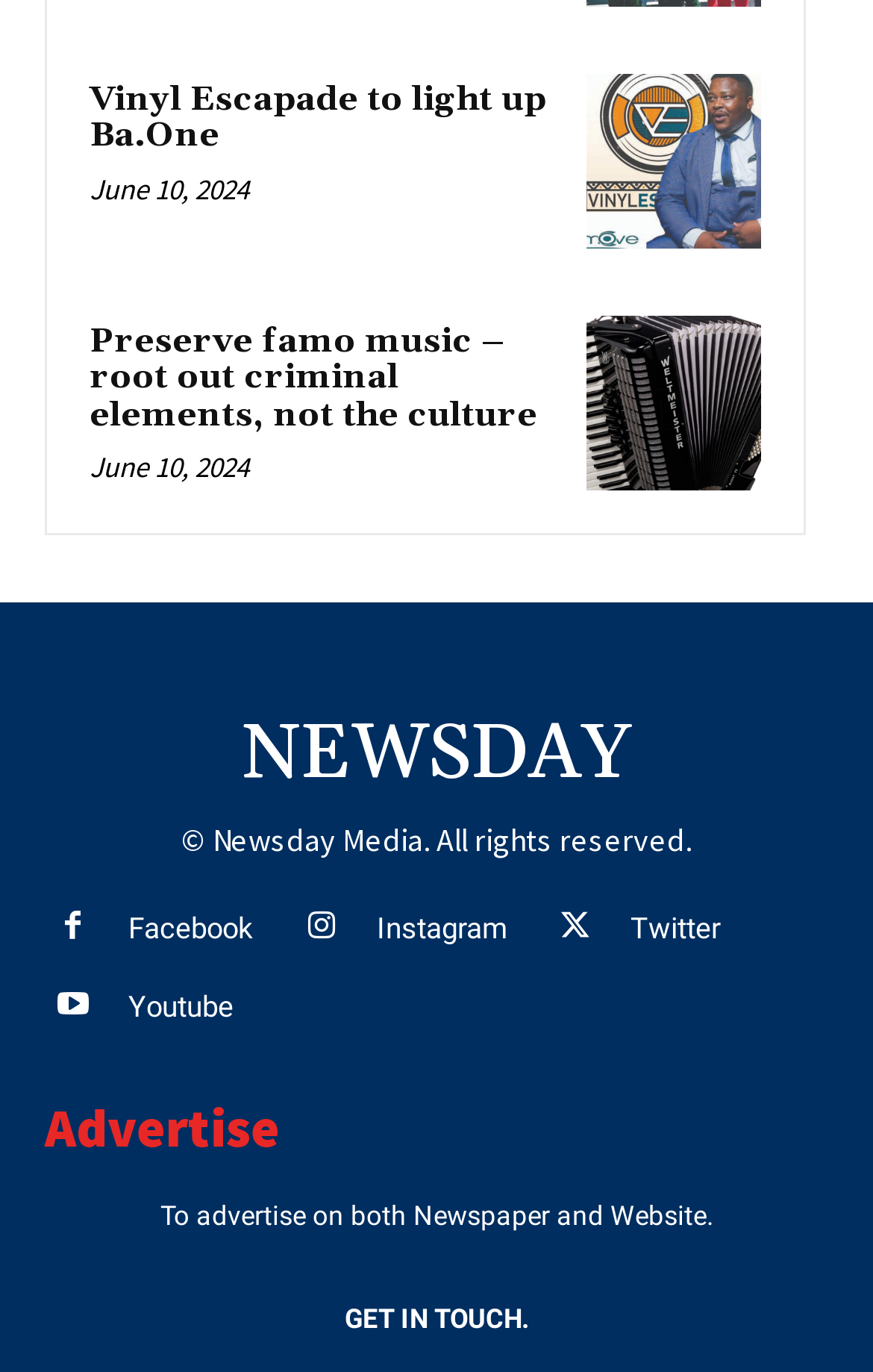What social media platform is represented by the icon ''?
Please answer using one word or phrase, based on the screenshot.

Facebook